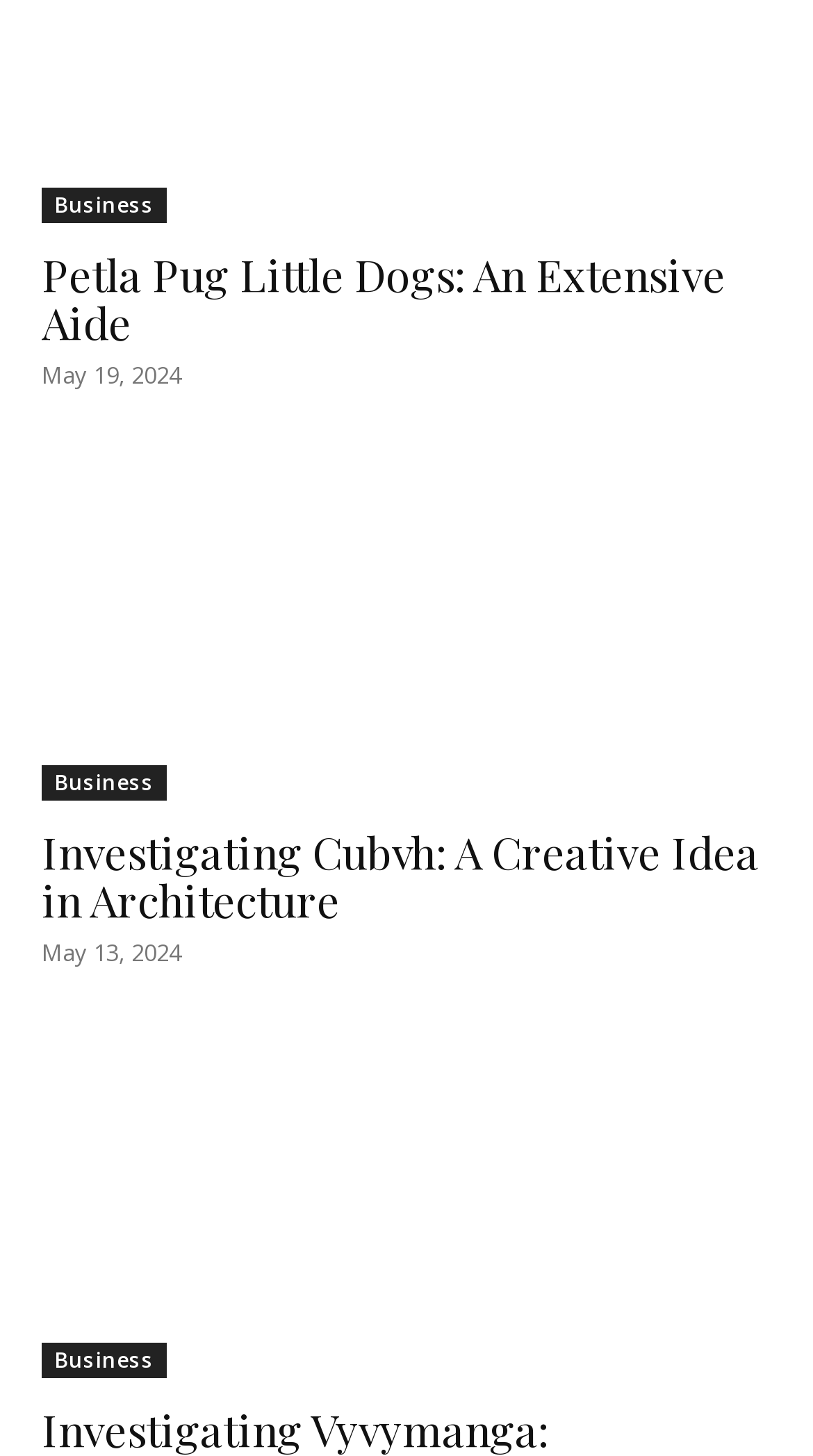What is the topic of the third article? From the image, respond with a single word or brief phrase.

Manga